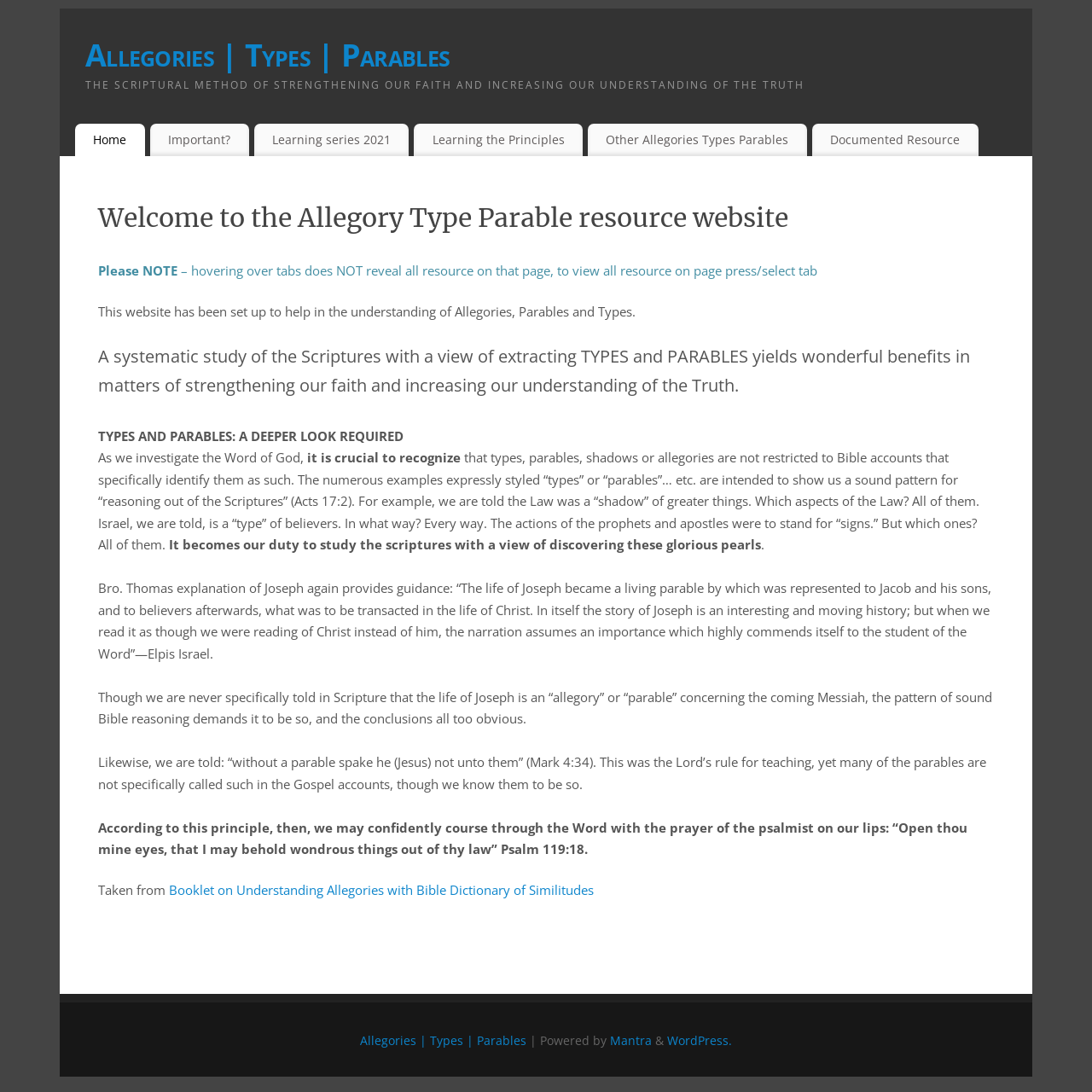Can you determine the bounding box coordinates of the area that needs to be clicked to fulfill the following instruction: "Open the 'Documented Resource' link"?

[0.744, 0.113, 0.896, 0.143]